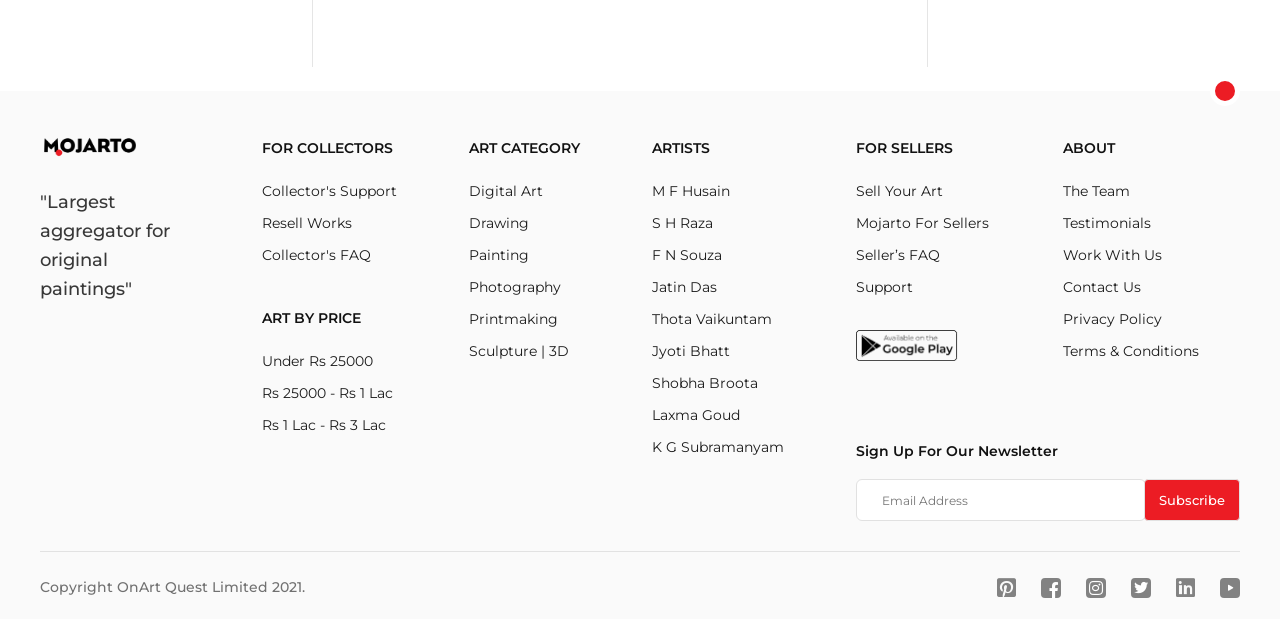What is the largest aggregator for?
Based on the image, answer the question in a detailed manner.

The StaticText element with the text 'Largest aggregator for original paintings' is located at the top of the webpage, indicating that the webpage is an aggregator for original paintings.